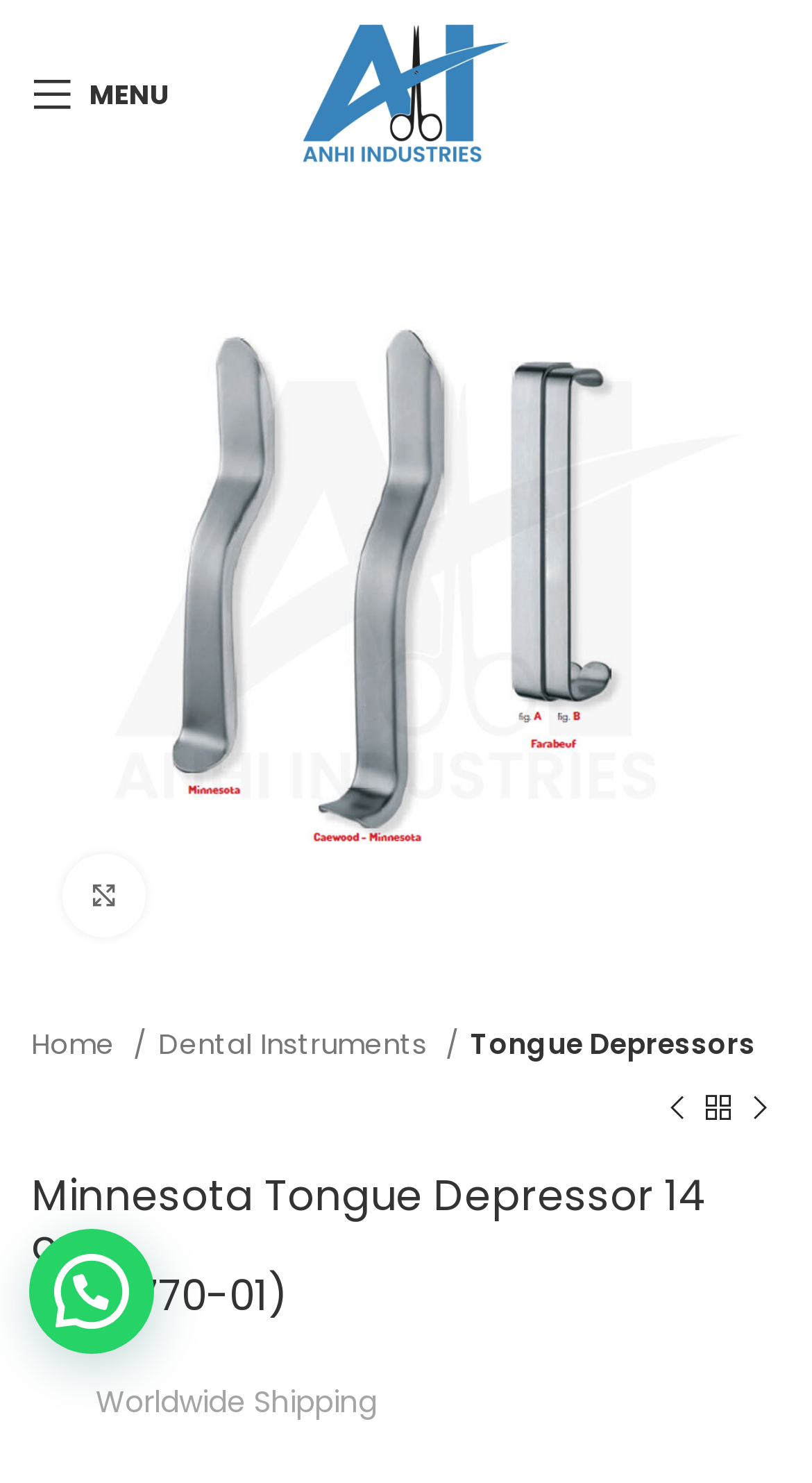Refer to the image and answer the question with as much detail as possible: How many navigation links are there?

I counted the number of link elements on the webpage that seem to be navigation links. There are links to 'Home', 'Dental Instruments', 'Tongue Depressors', 'Previous product', and 'Next product'. Therefore, there are 5 navigation links.